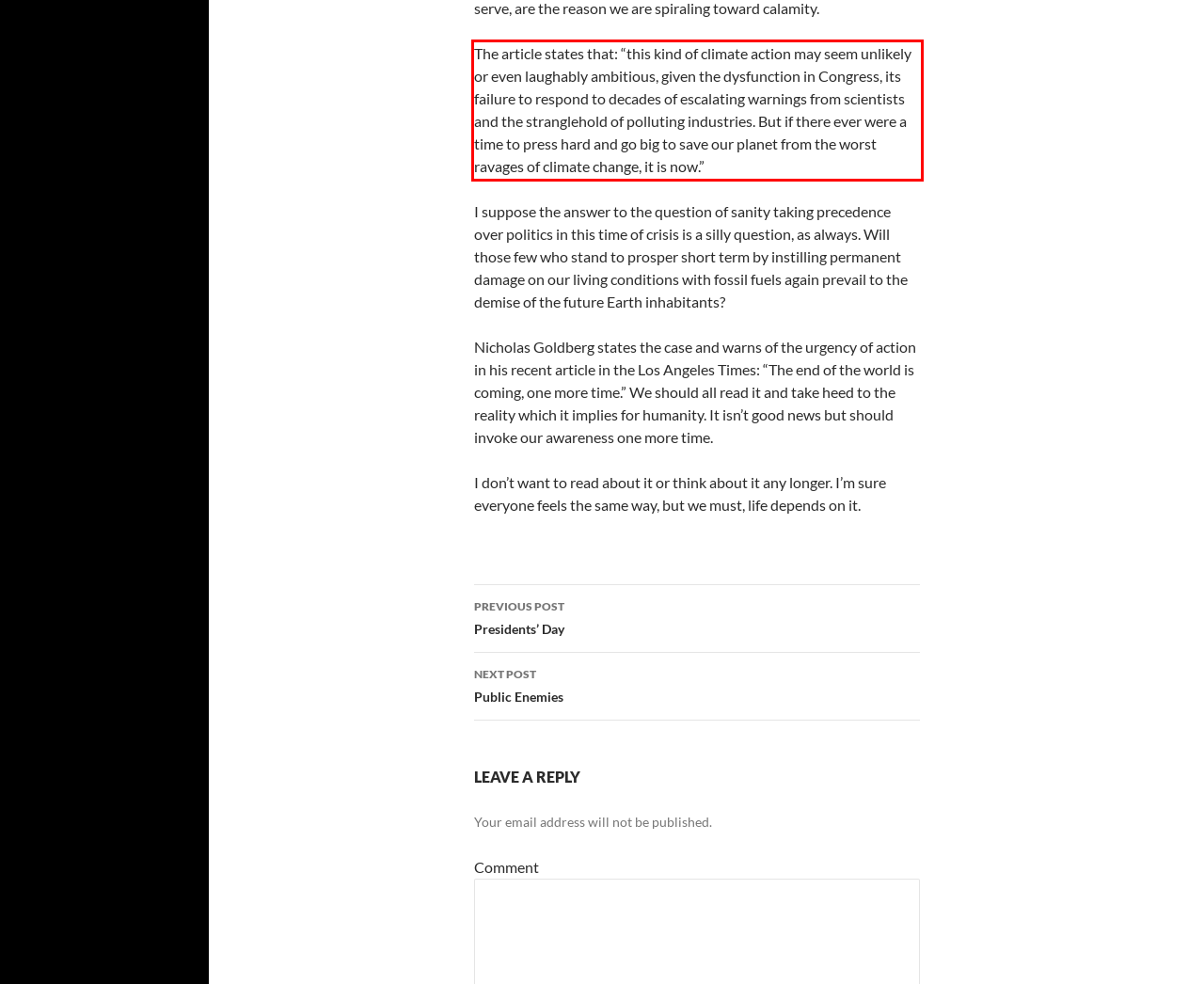Please perform OCR on the UI element surrounded by the red bounding box in the given webpage screenshot and extract its text content.

The article states that: “this kind of climate action may seem unlikely or even laughably ambitious, given the dysfunction in Congress, its failure to respond to decades of escalating warnings from scientists and the stranglehold of polluting industries. But if there ever were a time to press hard and go big to save our planet from the worst ravages of climate change, it is now.”